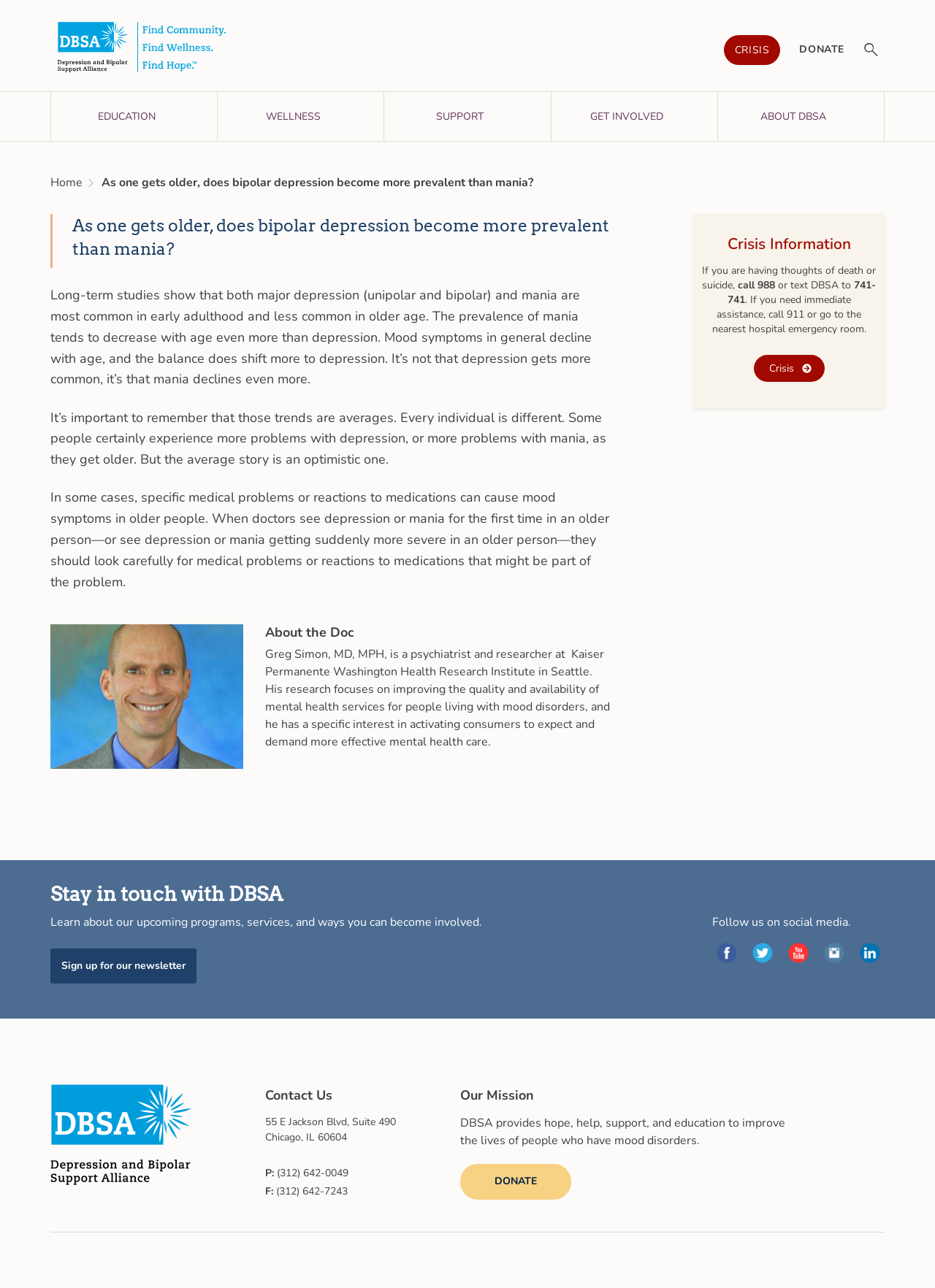Please determine the primary heading and provide its text.

As one gets older, does bipolar depression become more prevalent than mania?